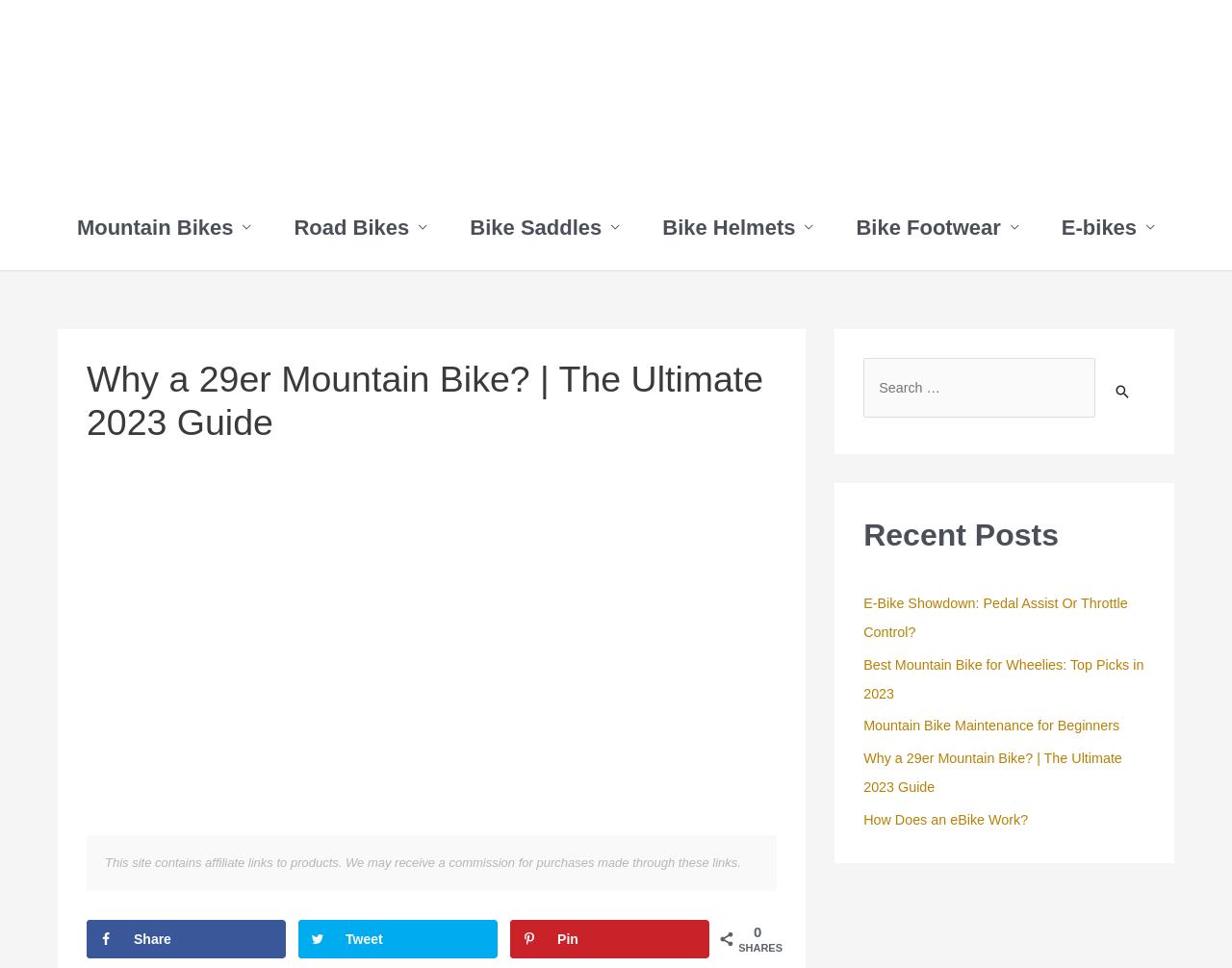Can you pinpoint the bounding box coordinates for the clickable element required for this instruction: "Click on the 'Mountain Bikes' link"? The coordinates should be four float numbers between 0 and 1, i.e., [left, top, right, bottom].

[0.045, 0.118, 0.221, 0.205]